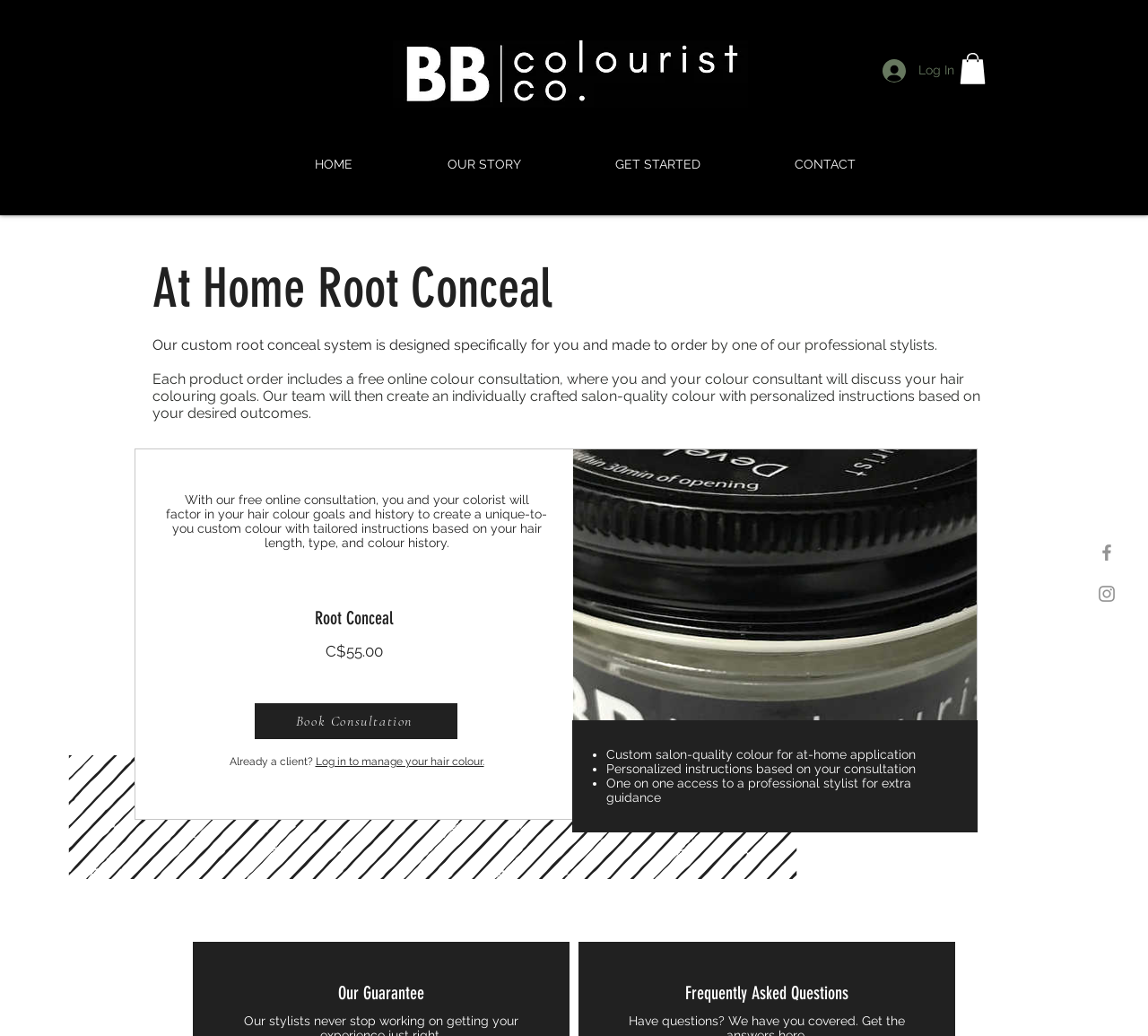Please pinpoint the bounding box coordinates for the region I should click to adhere to this instruction: "Go to the HOME page".

[0.233, 0.137, 0.348, 0.18]